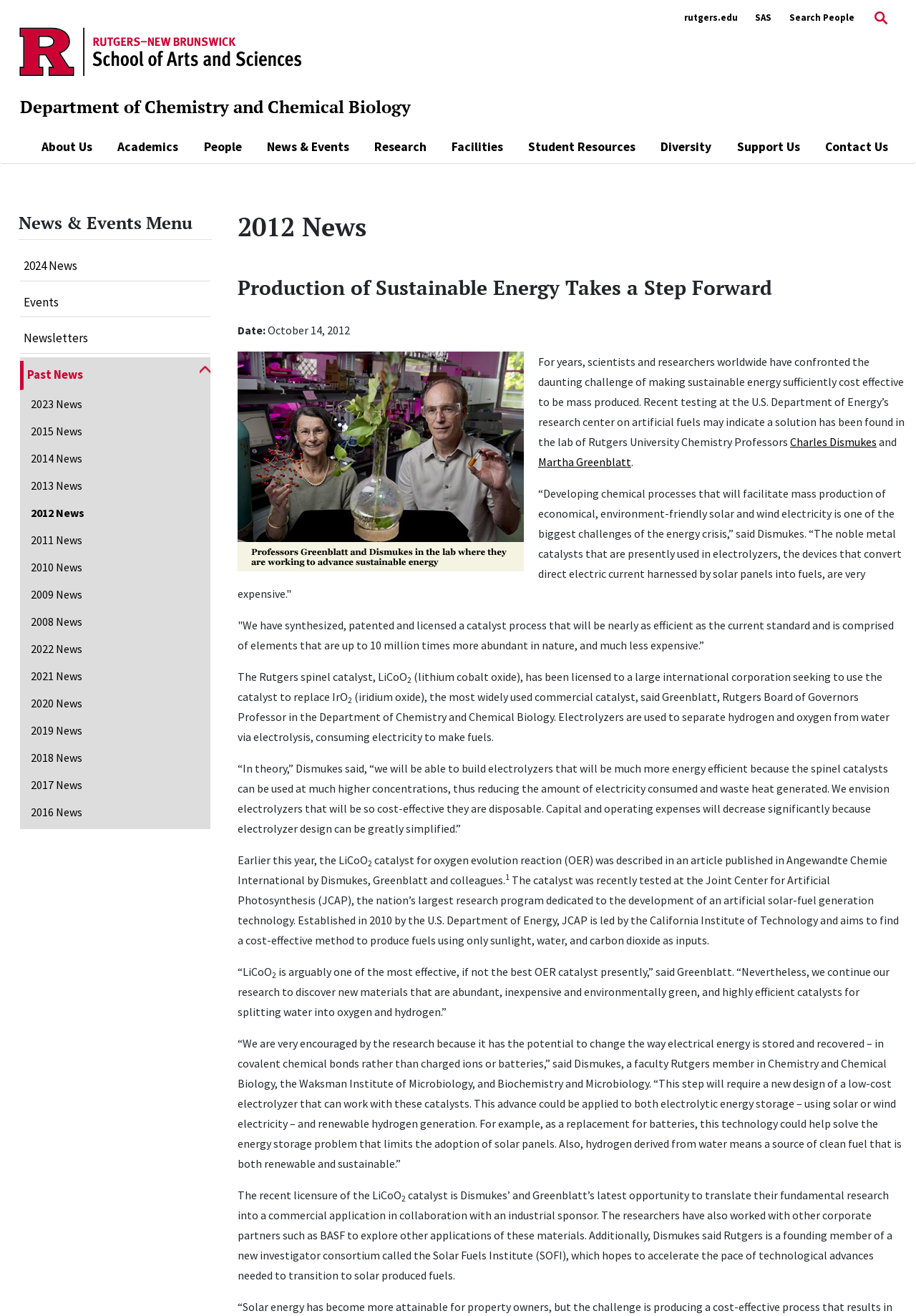Analyze the image and deliver a detailed answer to the question: What is the name of the research center mentioned in the article?

I found the answer by reading the article, which mentions that the catalyst was recently tested at the Joint Center for Artificial Photosynthesis (JCAP), the nation’s largest research program dedicated to the development of an artificial solar-fuel generation technology.